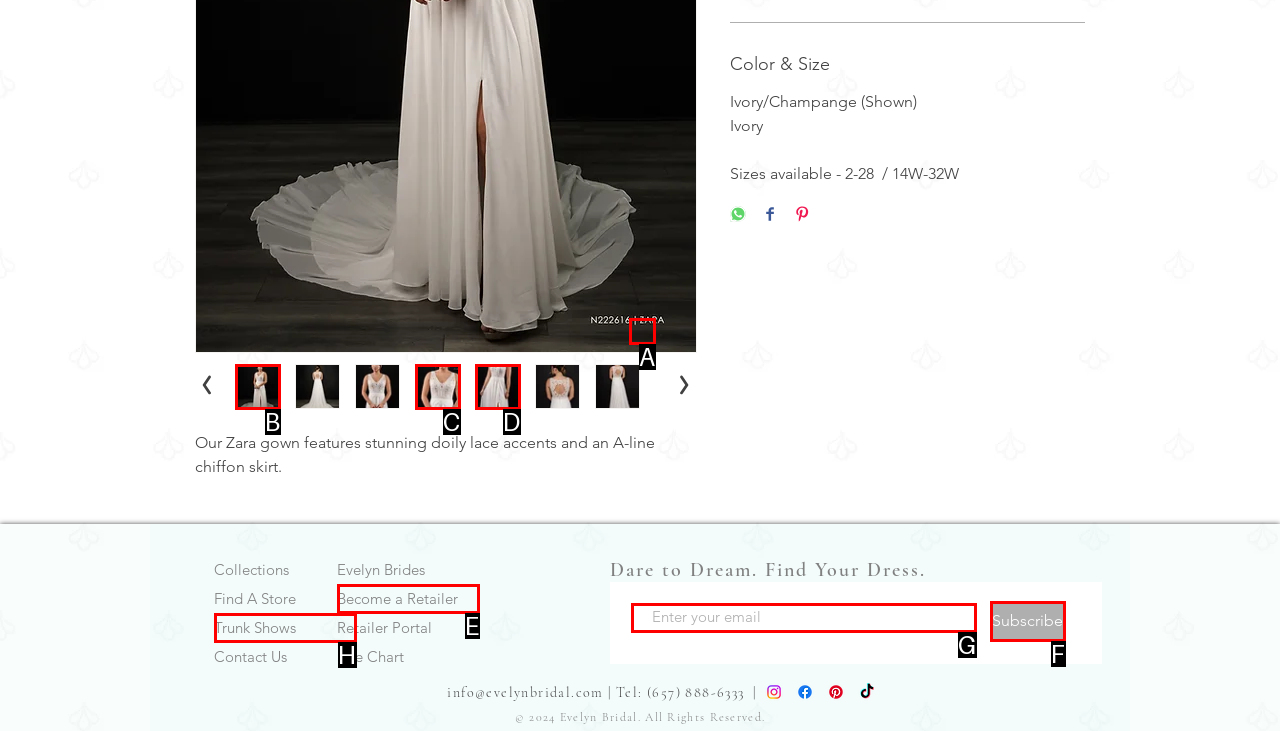Match the HTML element to the description: Become a Retailer. Respond with the letter of the correct option directly.

E